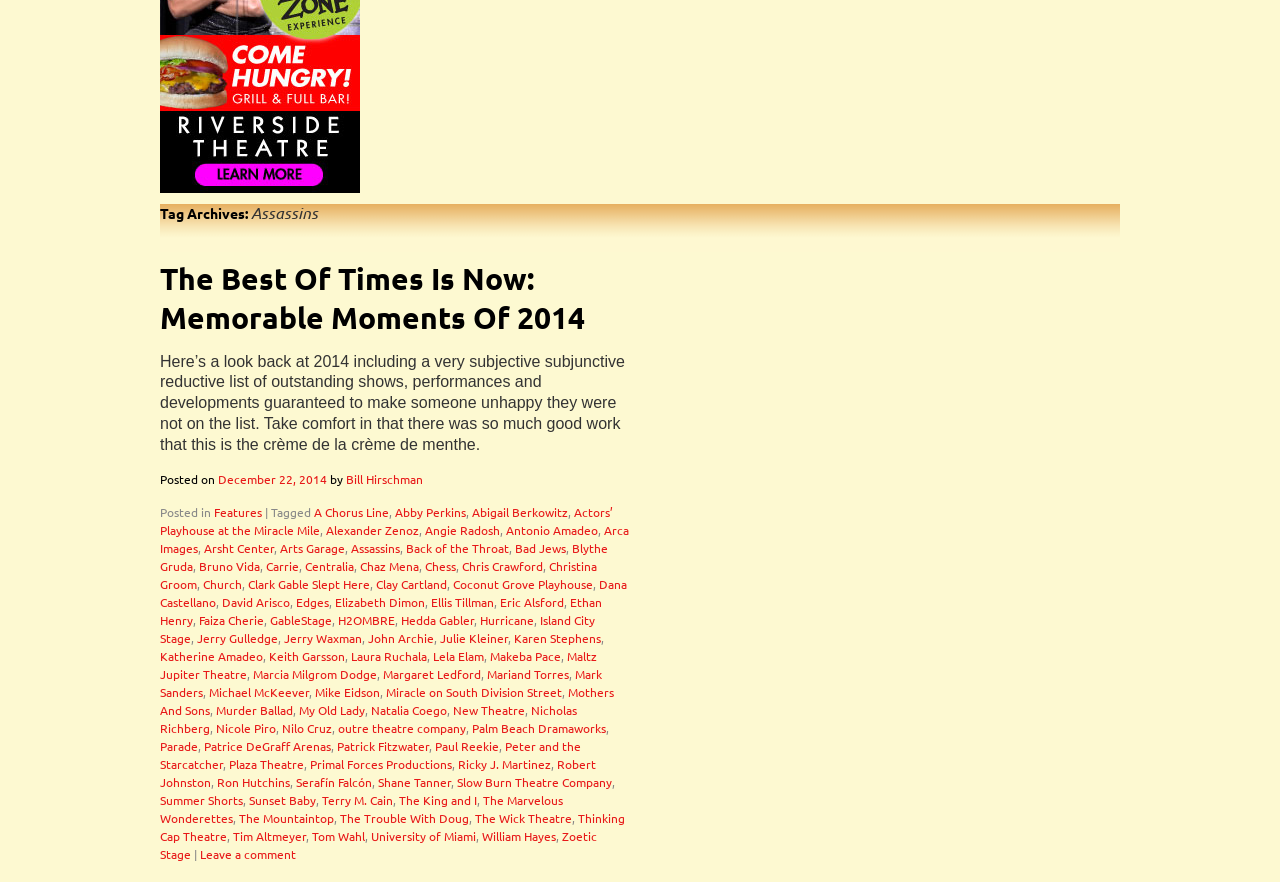Review the image closely and give a comprehensive answer to the question: What category is the article posted in?

I found the category of the article by looking at the link element with the text 'Features' which is a child of the root element and is preceded by the text 'Posted in'.